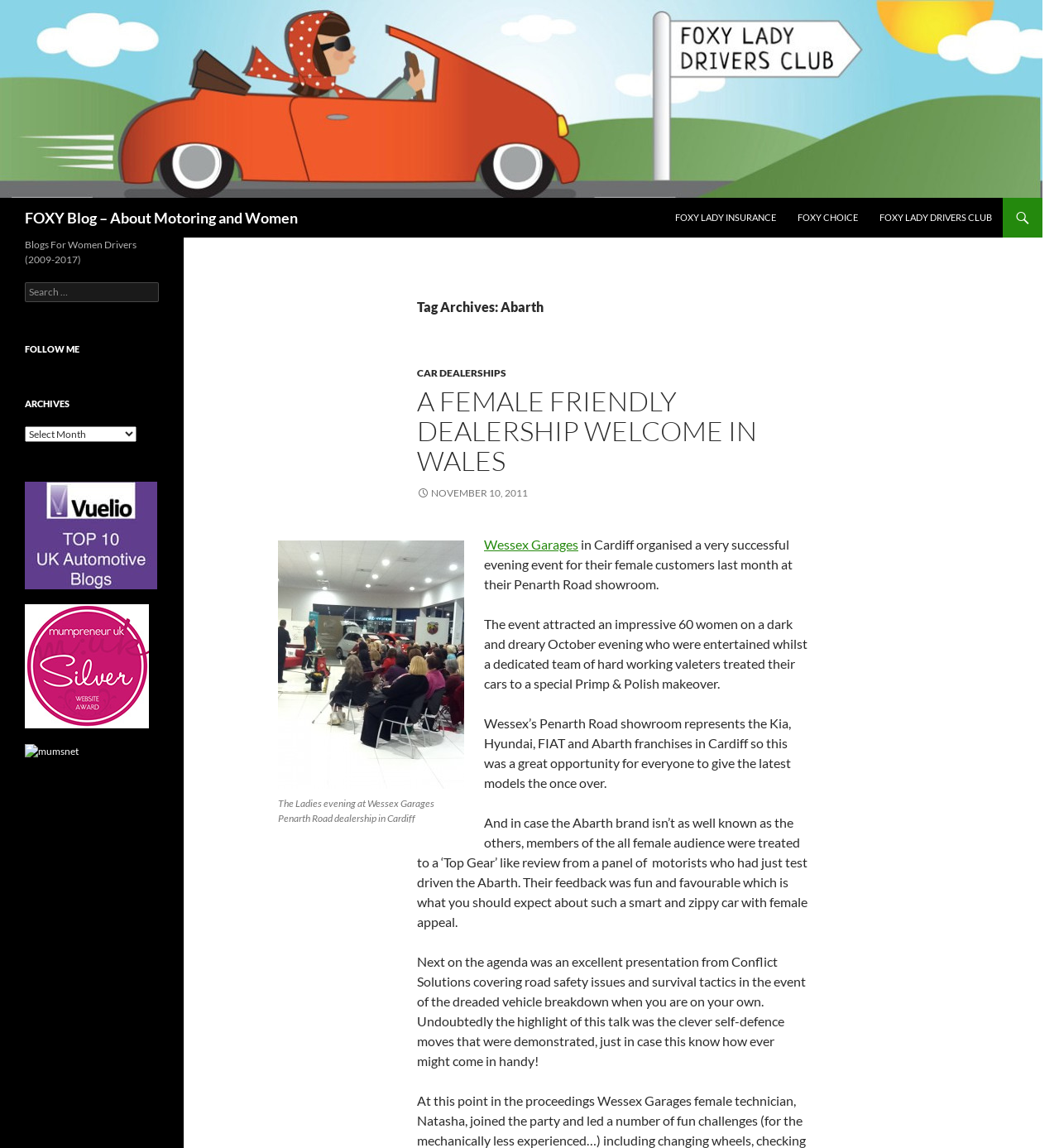Please indicate the bounding box coordinates for the clickable area to complete the following task: "Learn more about Wessex Garages". The coordinates should be specified as four float numbers between 0 and 1, i.e., [left, top, right, bottom].

[0.457, 0.467, 0.546, 0.481]